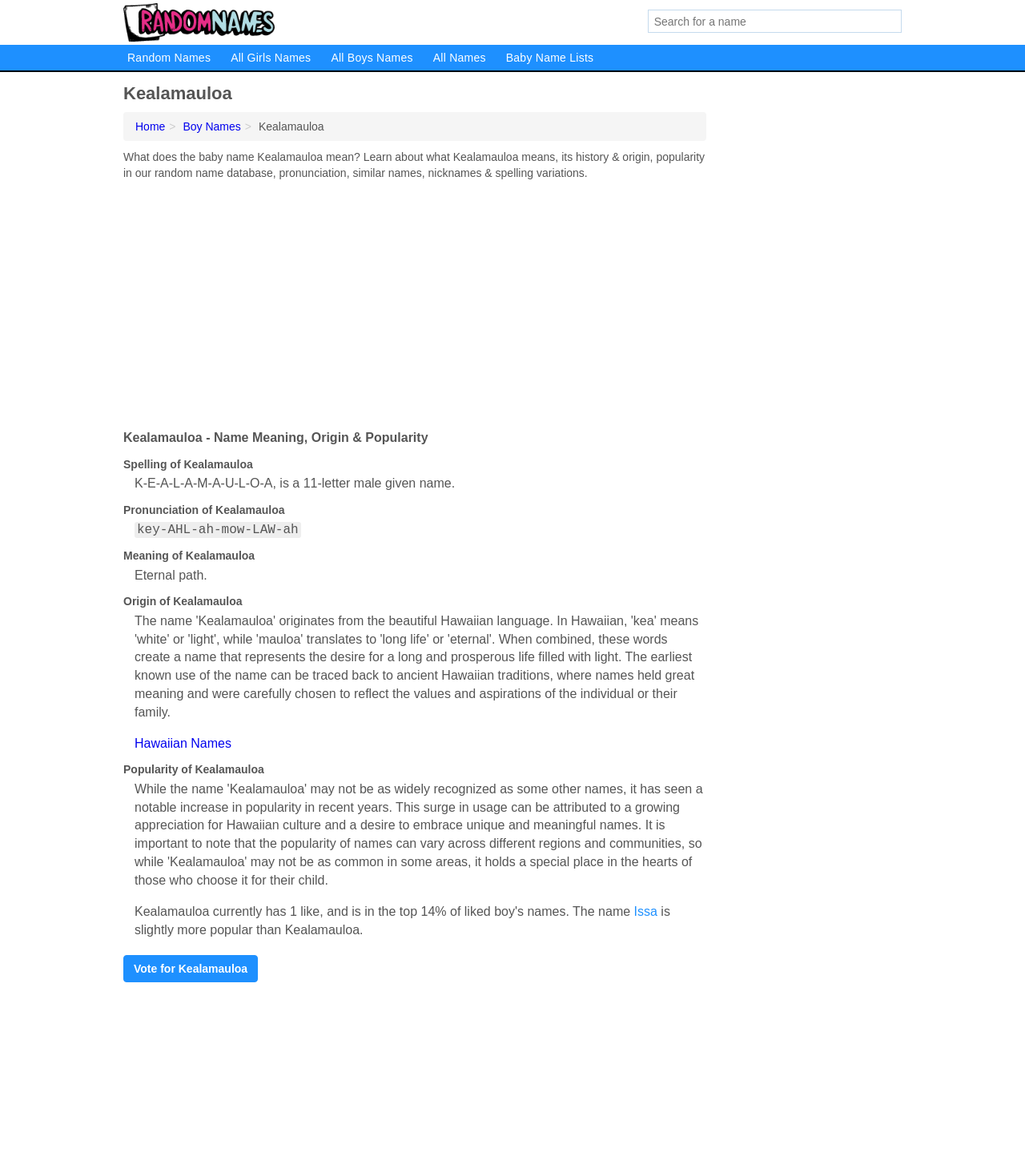Show me the bounding box coordinates of the clickable region to achieve the task as per the instruction: "Click on Random Names".

[0.116, 0.038, 0.213, 0.06]